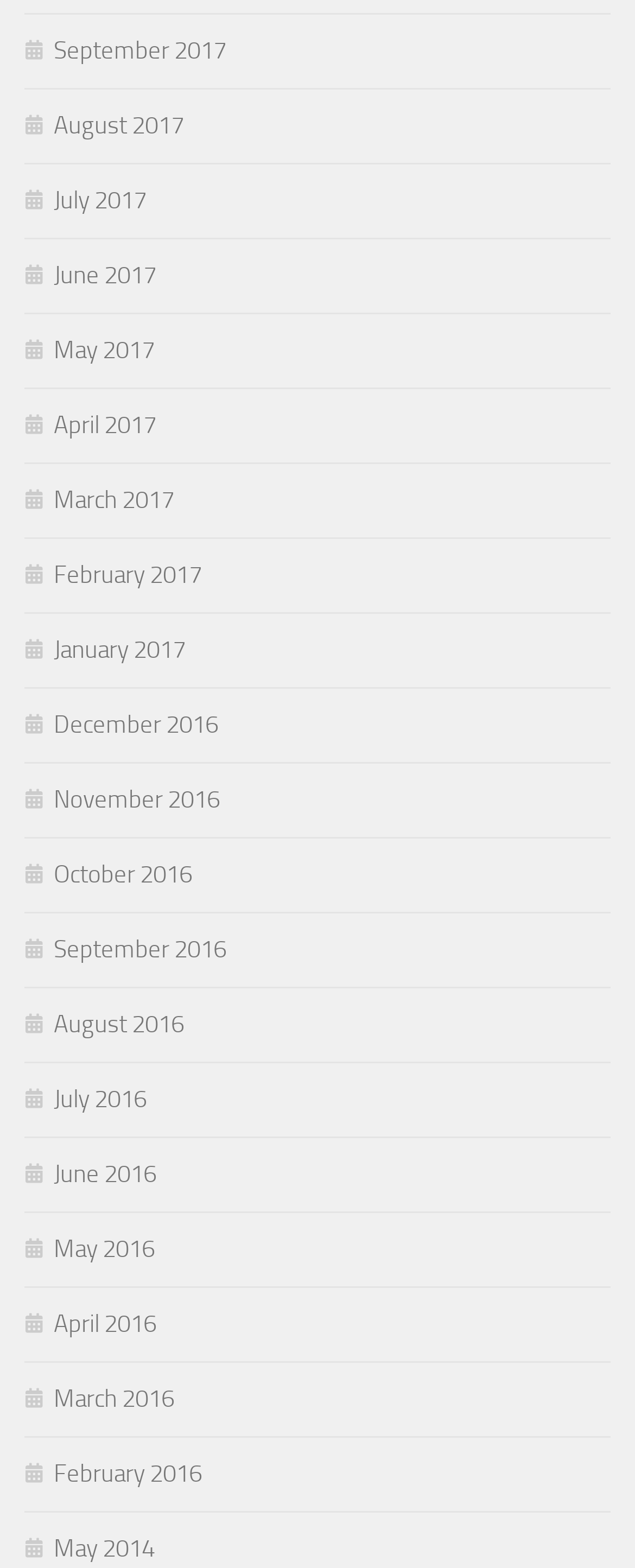Can you find the bounding box coordinates for the element that needs to be clicked to execute this instruction: "view January 2017"? The coordinates should be given as four float numbers between 0 and 1, i.e., [left, top, right, bottom].

[0.038, 0.405, 0.292, 0.424]